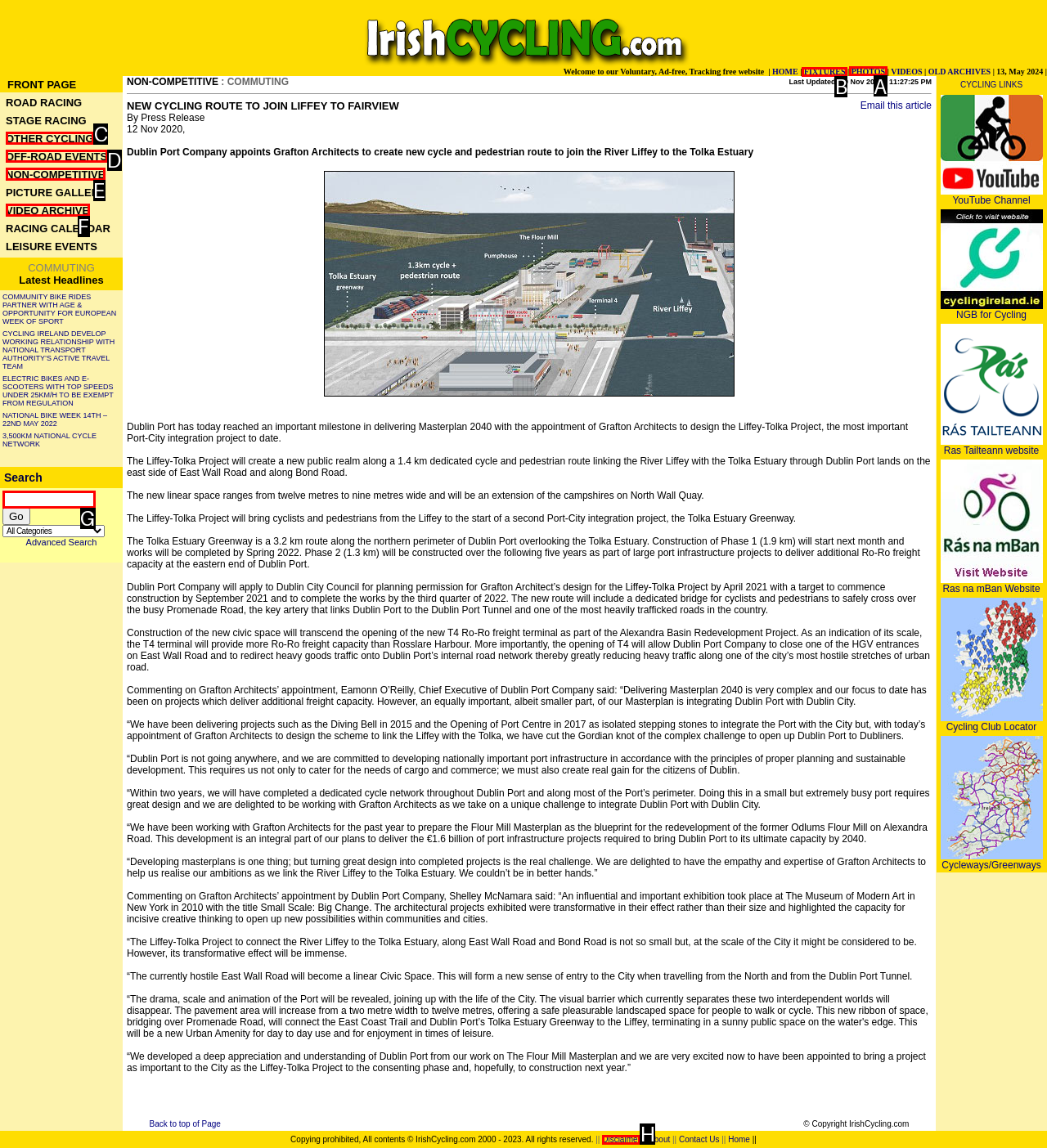Identify the correct option to click in order to complete this task: click on PHOTOS
Answer with the letter of the chosen option directly.

A